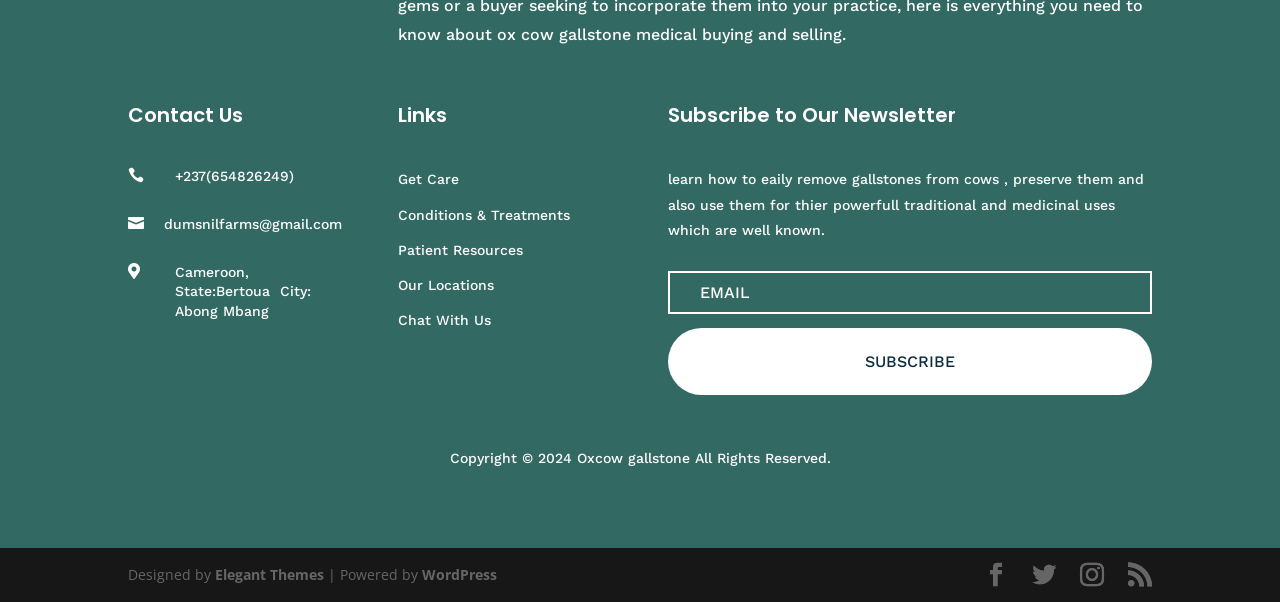Please find the bounding box coordinates of the element that you should click to achieve the following instruction: "Click Get Care". The coordinates should be presented as four float numbers between 0 and 1: [left, top, right, bottom].

[0.311, 0.285, 0.359, 0.311]